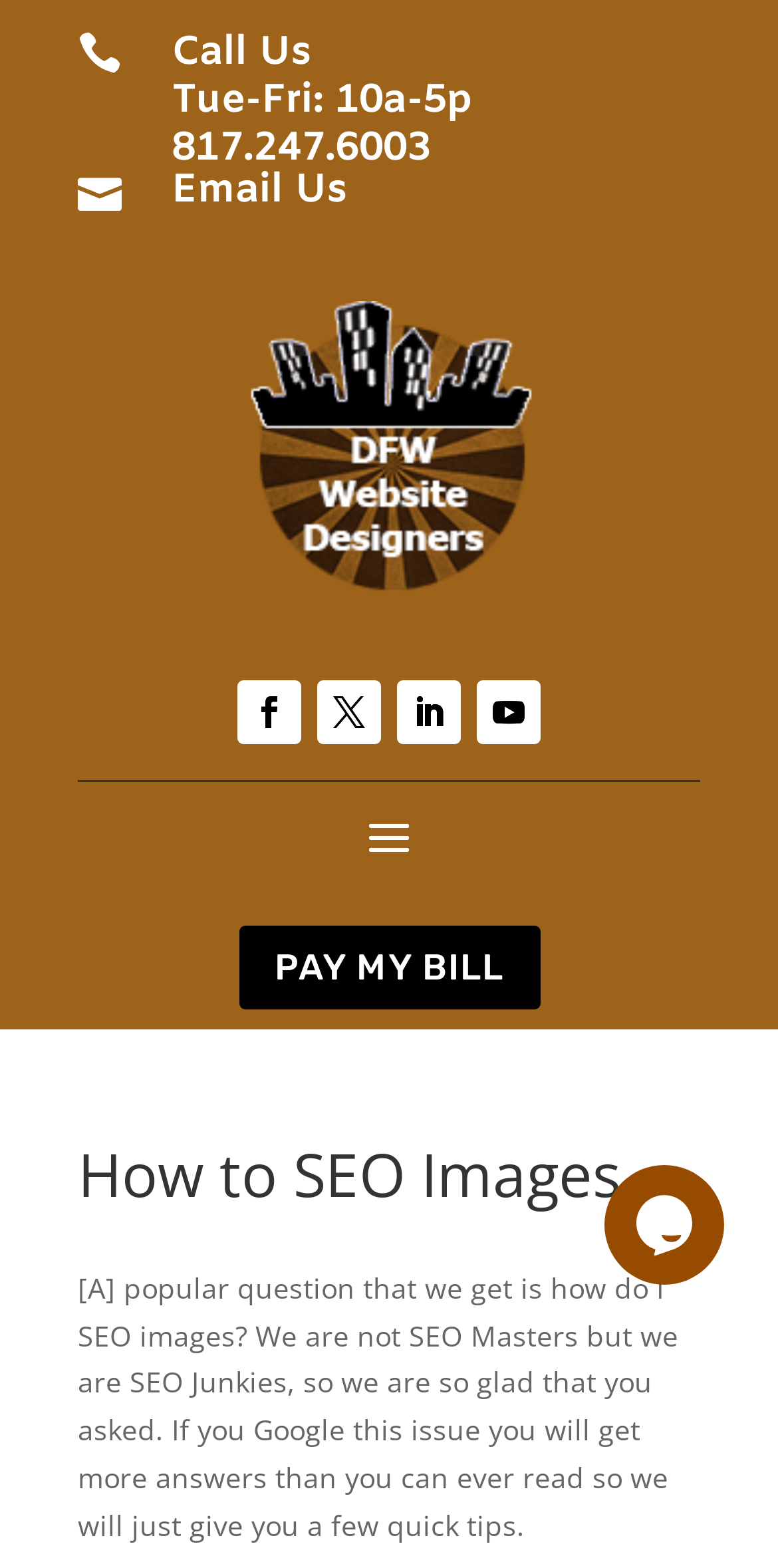Please look at the image and answer the question with a detailed explanation: What is the purpose of the iframe on the webpage?

The iframe is located at the bottom right section of the webpage, with a bounding box of [0.777, 0.738, 0.949, 0.819]. The iframe is labeled as 'chat widget', which suggests that it is used for live chat or customer support purposes.